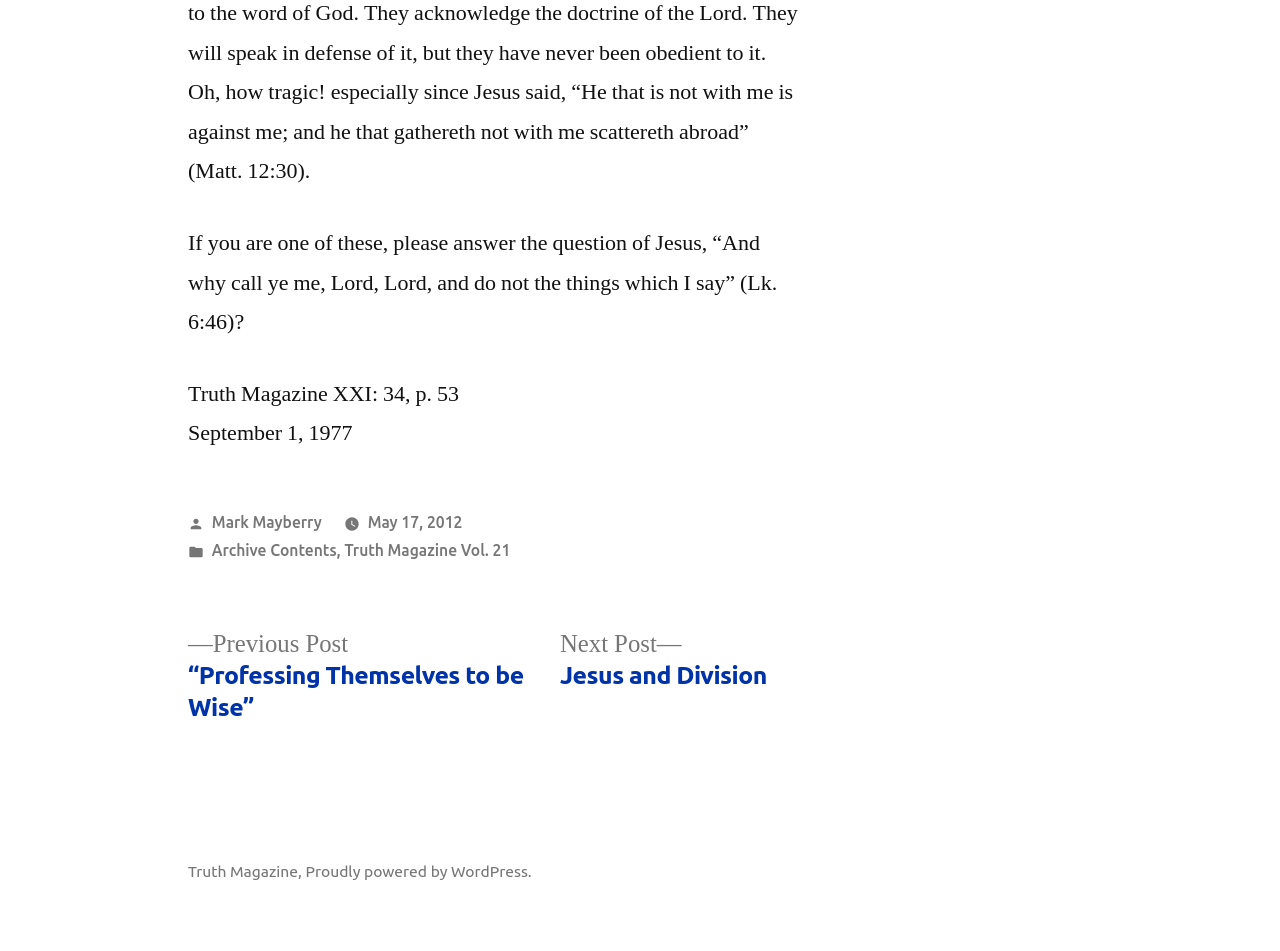Please answer the following question using a single word or phrase: 
What is the date of the post?

May 17, 2012